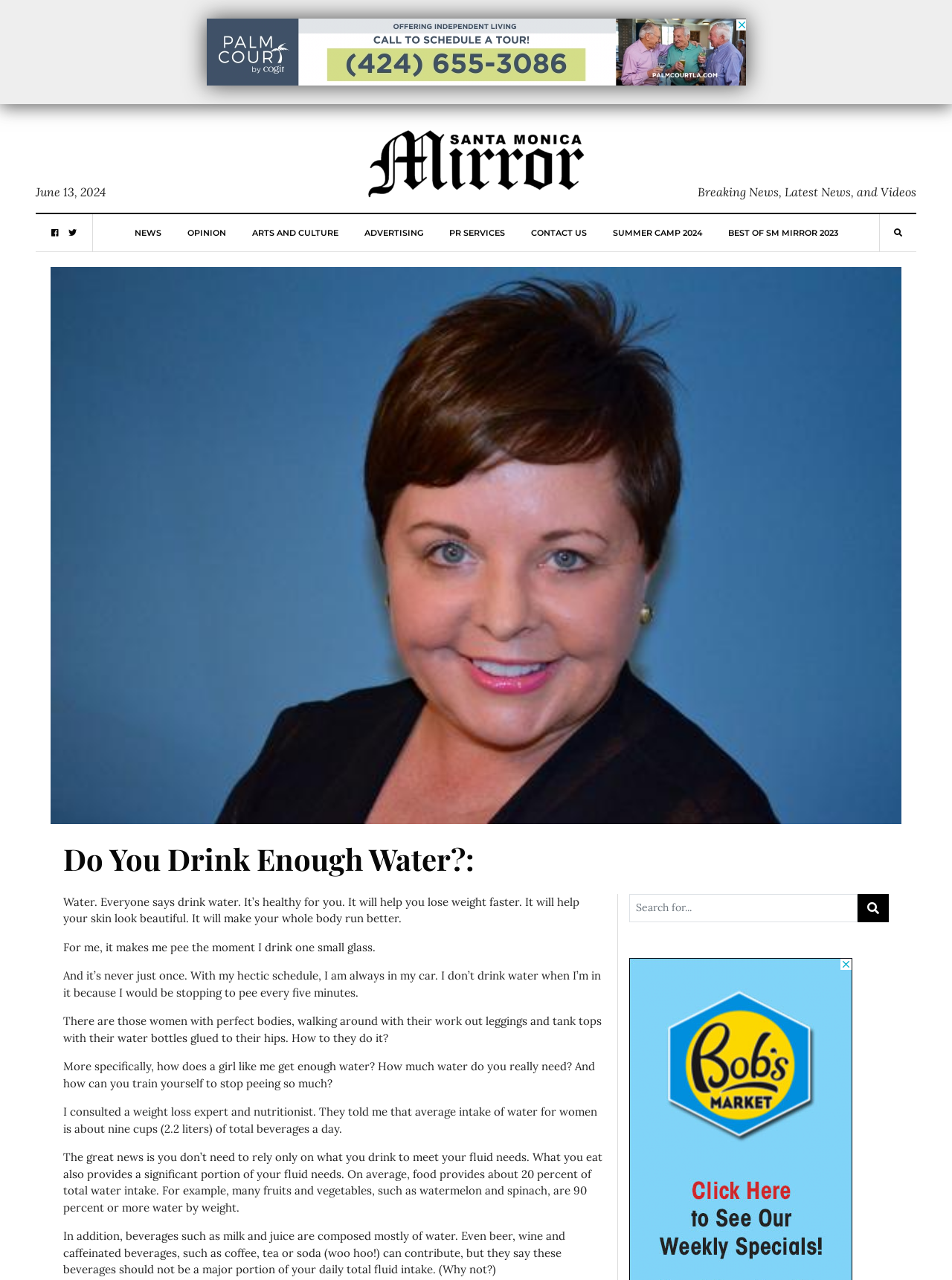What percentage of fluid needs comes from food?
Please use the image to provide an in-depth answer to the question.

The article mentions that food provides about 20 percent of total water intake, citing examples of fruits and vegetables like watermelon and spinach that are high in water content.